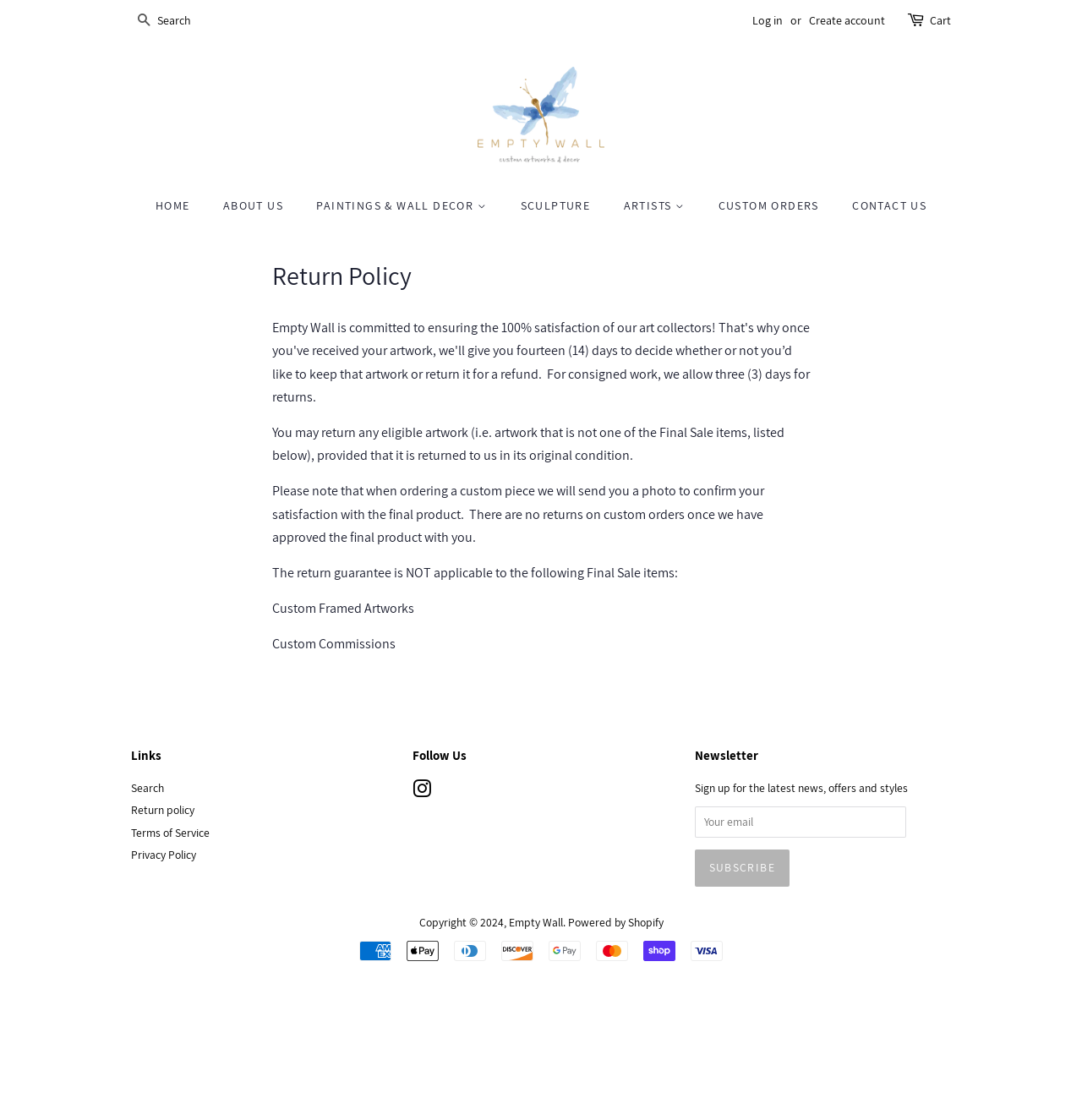Show me the bounding box coordinates of the clickable region to achieve the task as per the instruction: "Search for something".

[0.121, 0.007, 0.146, 0.031]